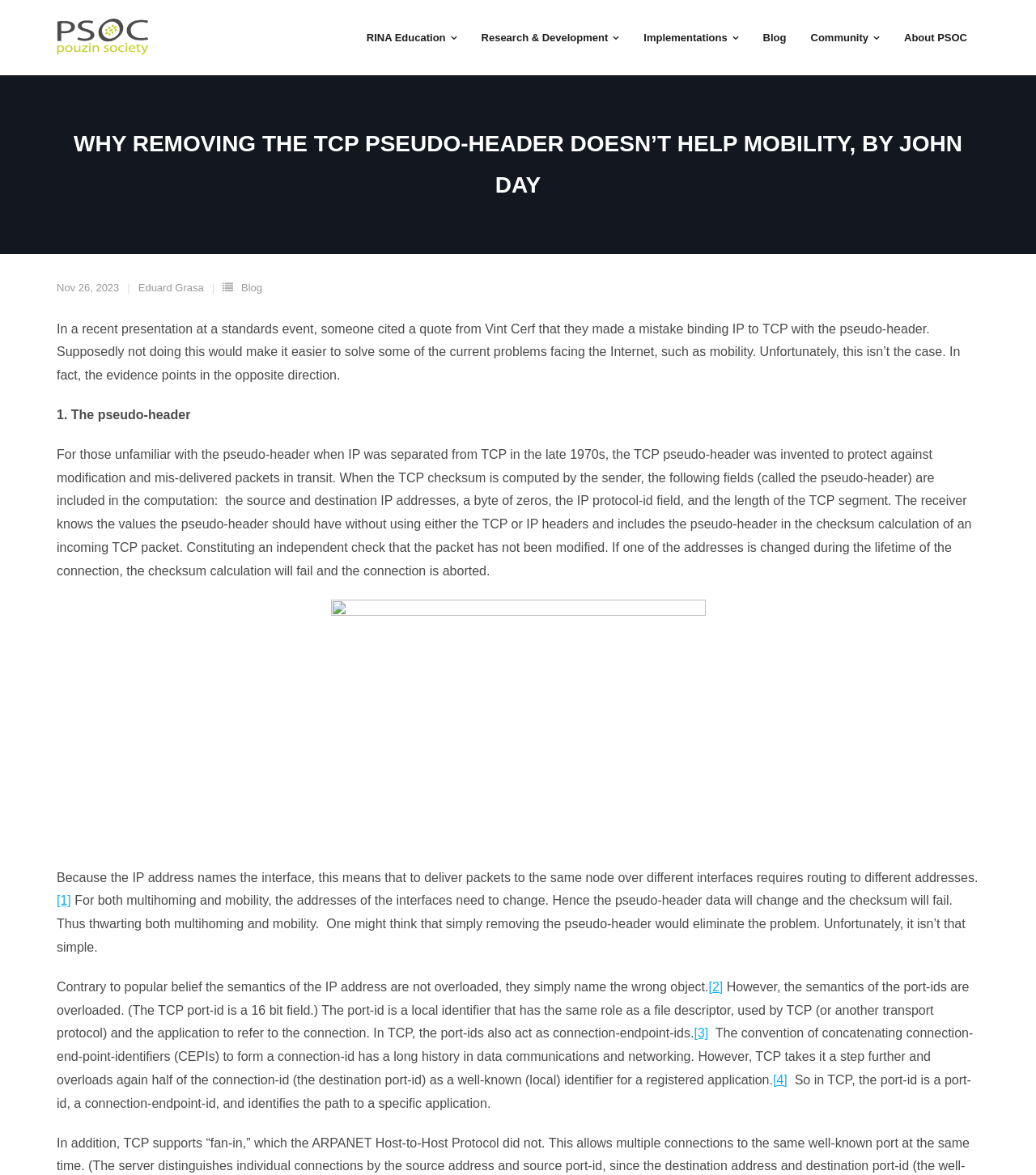What is the name of the society mentioned on the webpage?
Offer a detailed and exhaustive answer to the question.

The name of the society is mentioned in the top-left corner of the webpage, where it says 'Why removing the TCP pseudo-header doesn’t help mobility, by John Day – Pouzin Society'. It is also mentioned as a link with an image, which suggests that it is the organization responsible for the webpage.